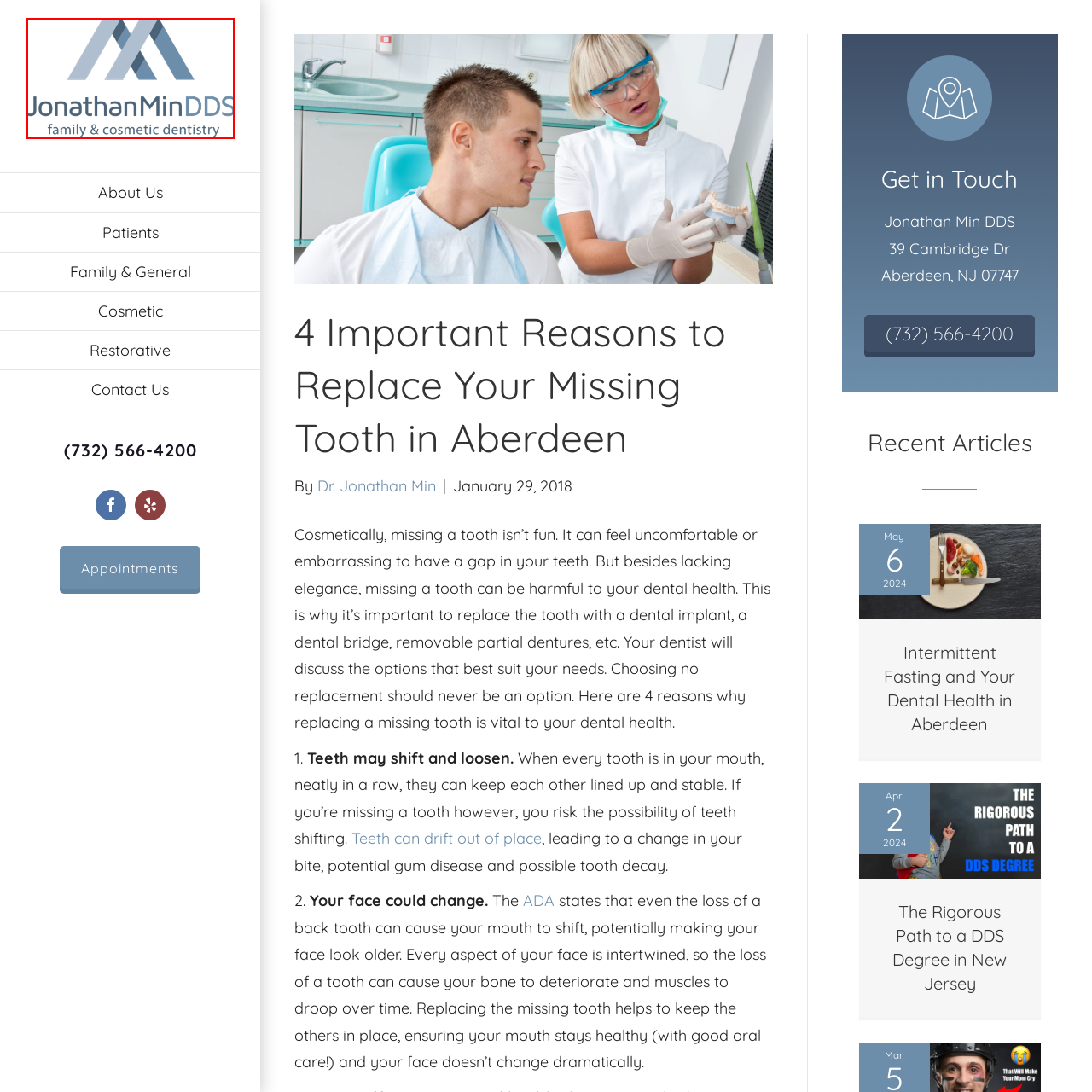What type of dentistry does the practice cater to?
Inspect the image enclosed by the red bounding box and provide a detailed and comprehensive answer to the question.

The phrase 'family & cosmetic dentistry' accompanying the prominent text 'JonathanMinDDS' in the logo highlights the practice's commitment to comprehensive dental care, catering to both family needs and cosmetic enhancements.